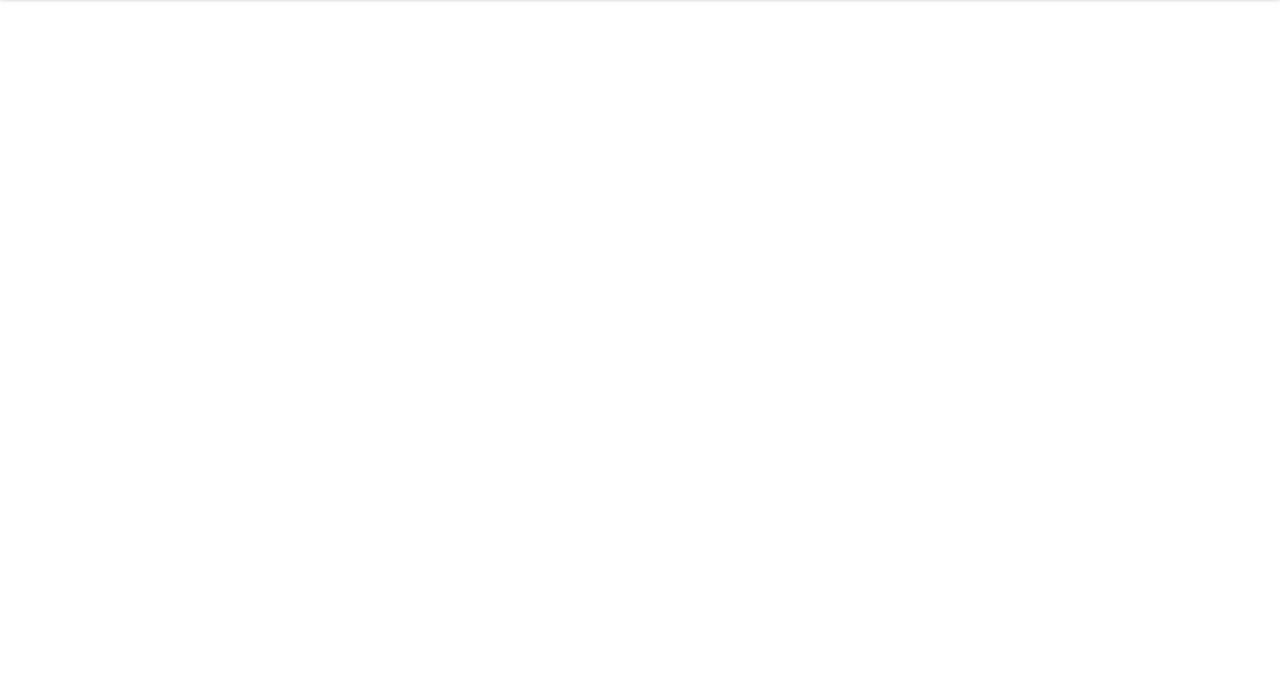Find the bounding box coordinates of the UI element according to this description: "Terms of use".

[0.19, 0.835, 0.249, 0.862]